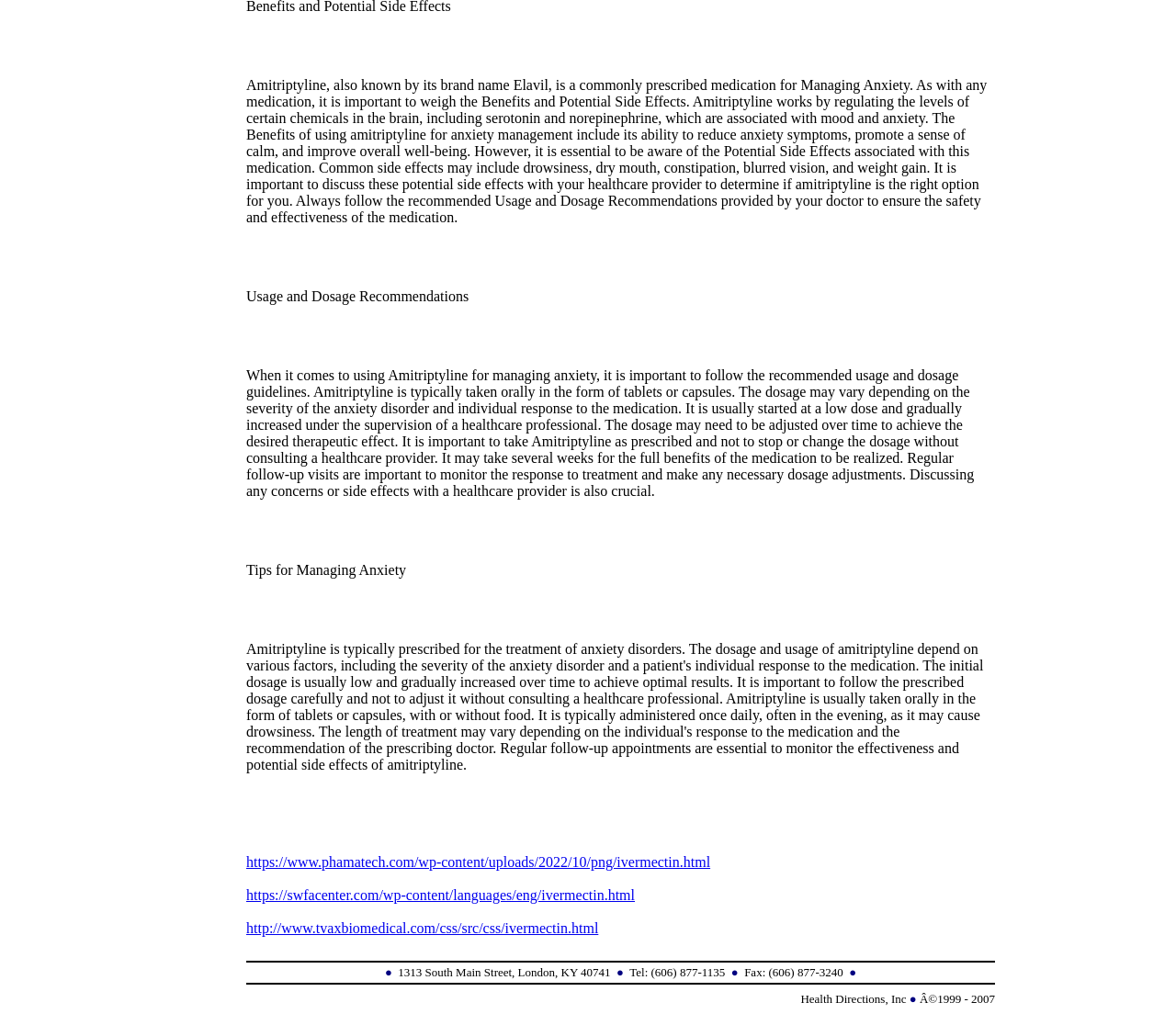Provide a short answer using a single word or phrase for the following question: 
What are the common side effects of Amitriptyline?

Drowsiness, dry mouth, etc.